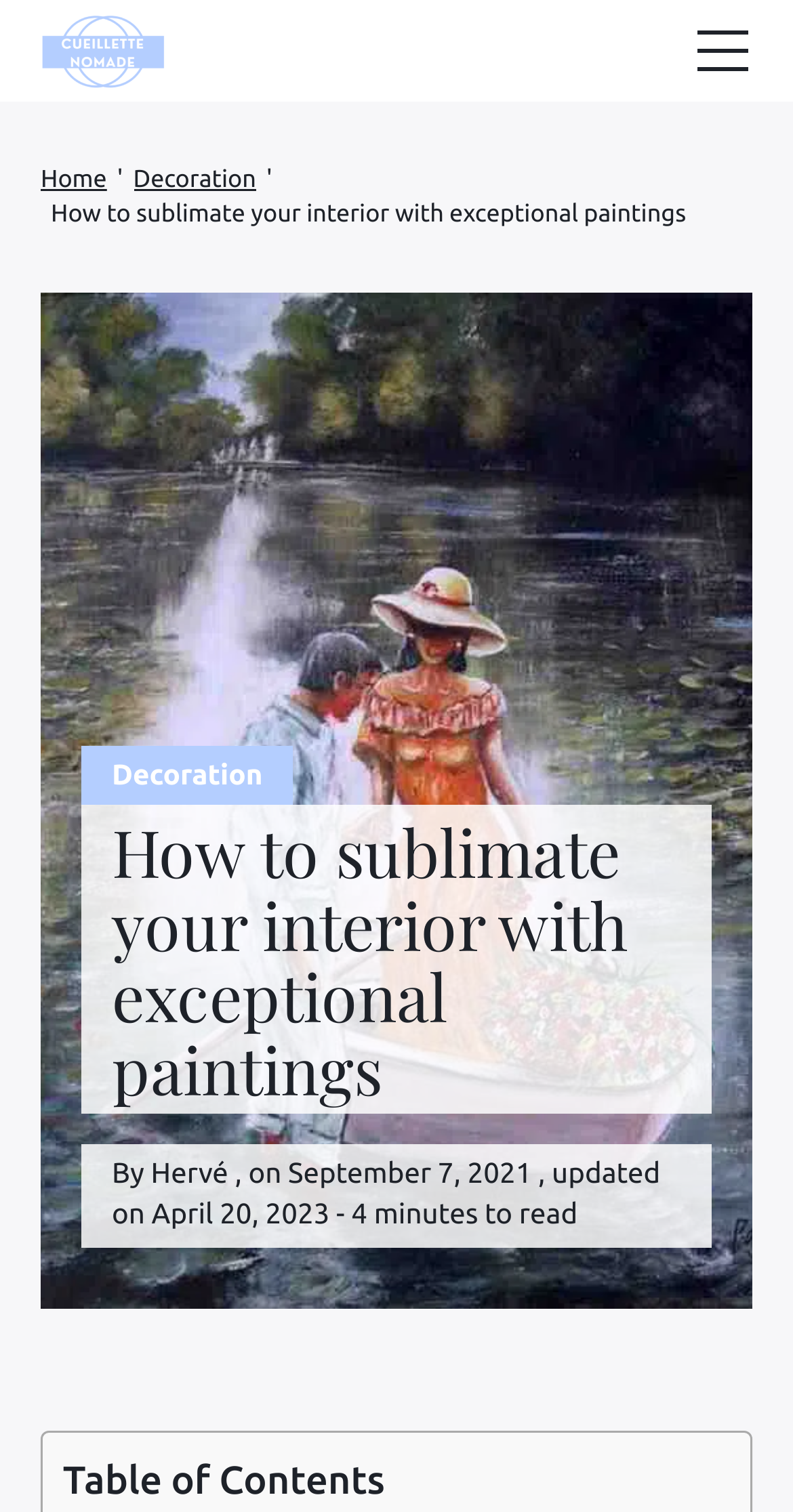Identify the bounding box coordinates of the specific part of the webpage to click to complete this instruction: "Click on the 'Home' link".

[0.051, 0.11, 0.135, 0.128]